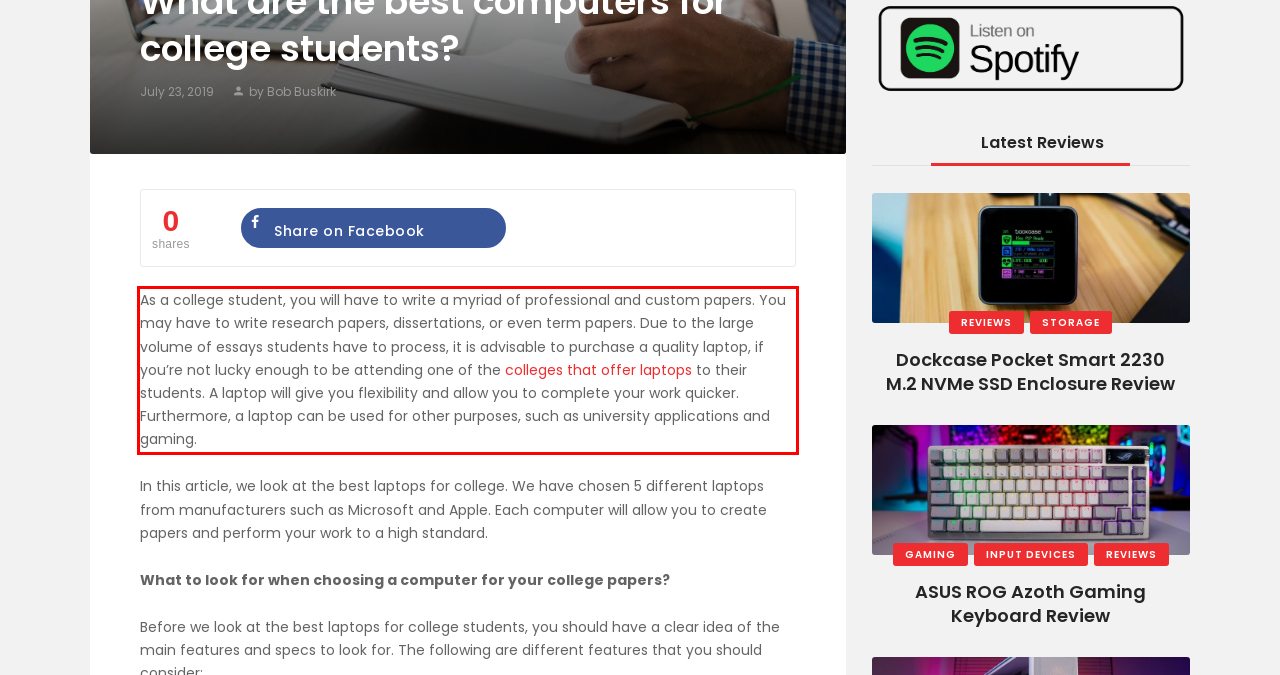Given a screenshot of a webpage containing a red bounding box, perform OCR on the text within this red bounding box and provide the text content.

As a college student, you will have to write a myriad of professional and custom papers. You may have to write research papers, dissertations, or even term papers. Due to the large volume of essays students have to process, it is advisable to purchase a quality laptop, if you’re not lucky enough to be attending one of the colleges that offer laptops to their students. A laptop will give you flexibility and allow you to complete your work quicker. Furthermore, a laptop can be used for other purposes, such as university applications and gaming.